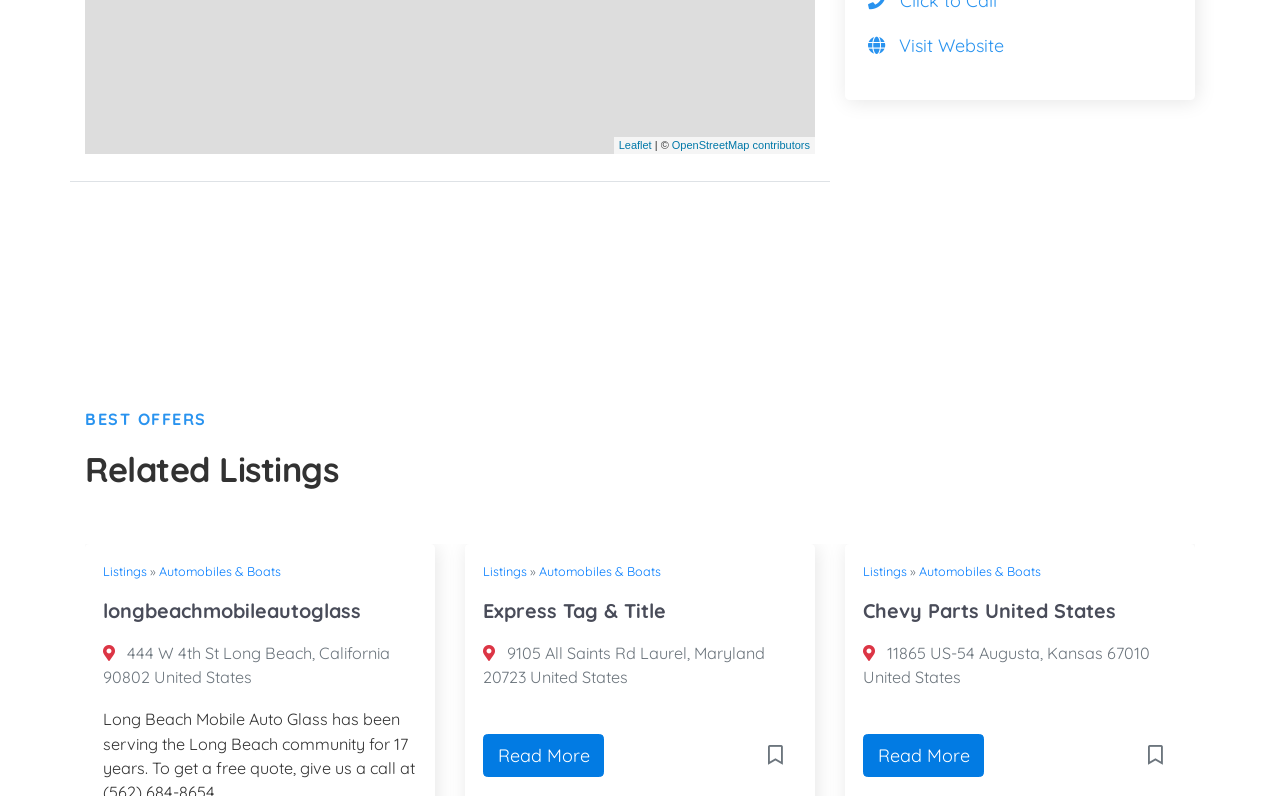What is the purpose of the 'Read More' link?
Provide a detailed answer to the question using information from the image.

The purpose of the 'Read More' link can be inferred by its position and context on the webpage. The link appears below each listing, suggesting that it allows the user to read more information about the listing.